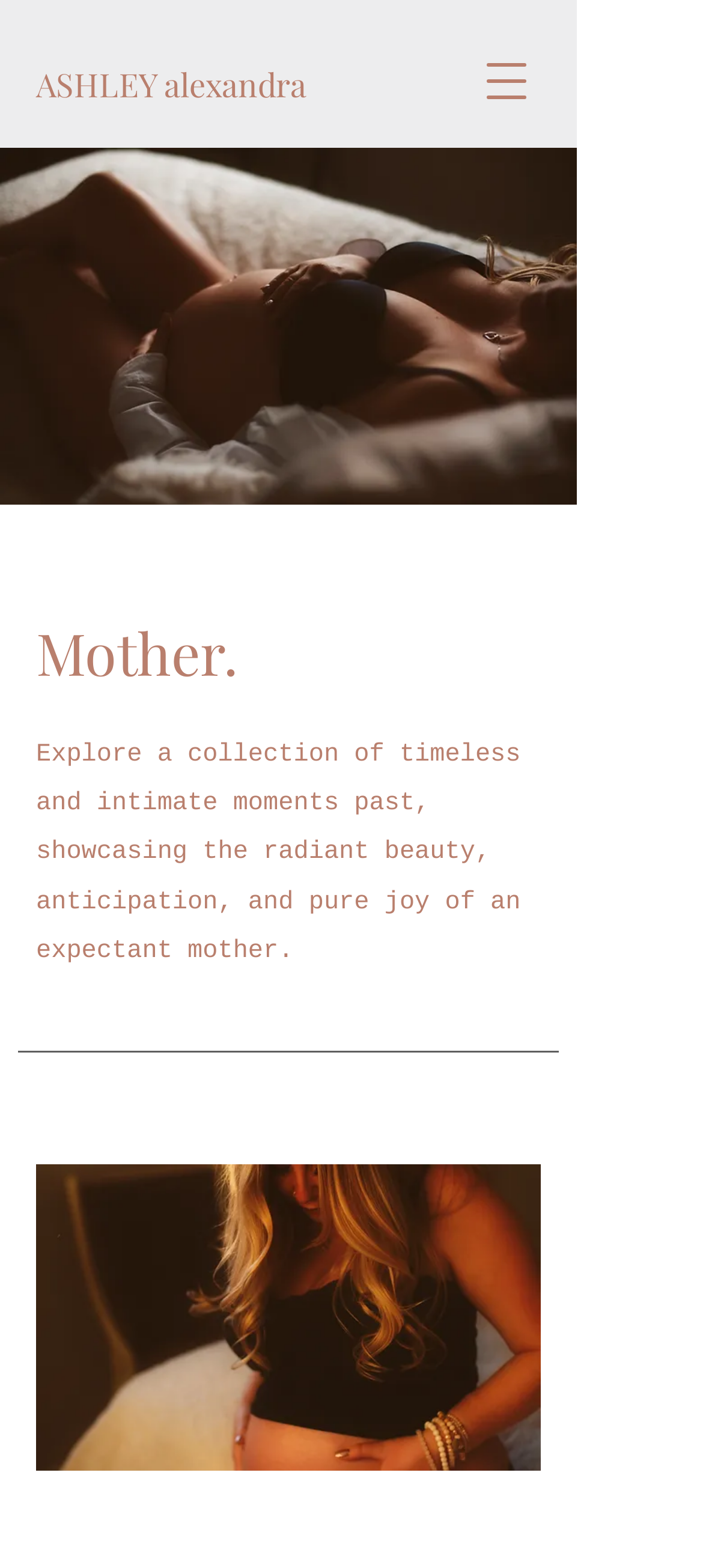Please give a concise answer to this question using a single word or phrase: 
What is the subject of the image at the top of the webpage?

Pregnant woman